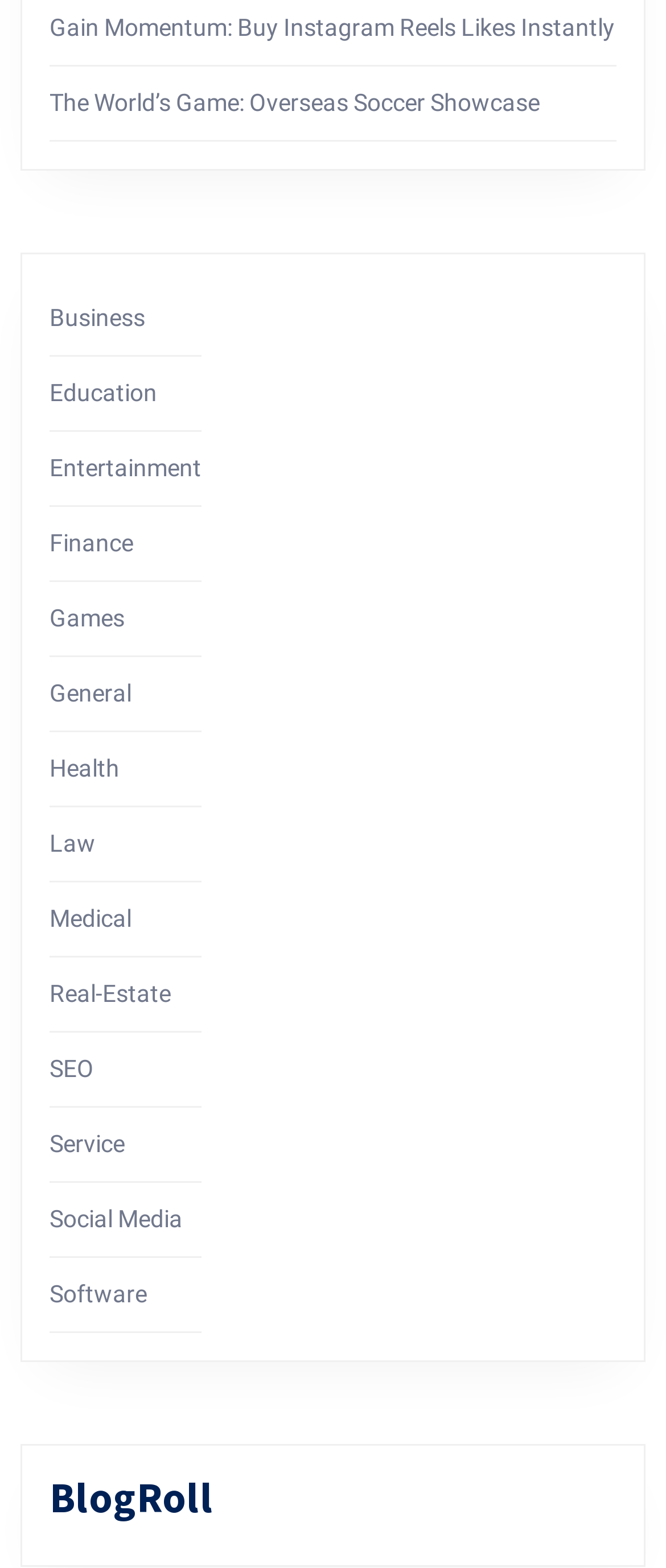Can you show the bounding box coordinates of the region to click on to complete the task described in the instruction: "Click on 'Gain Momentum: Buy Instagram Reels Likes Instantly'"?

[0.074, 0.009, 0.923, 0.026]